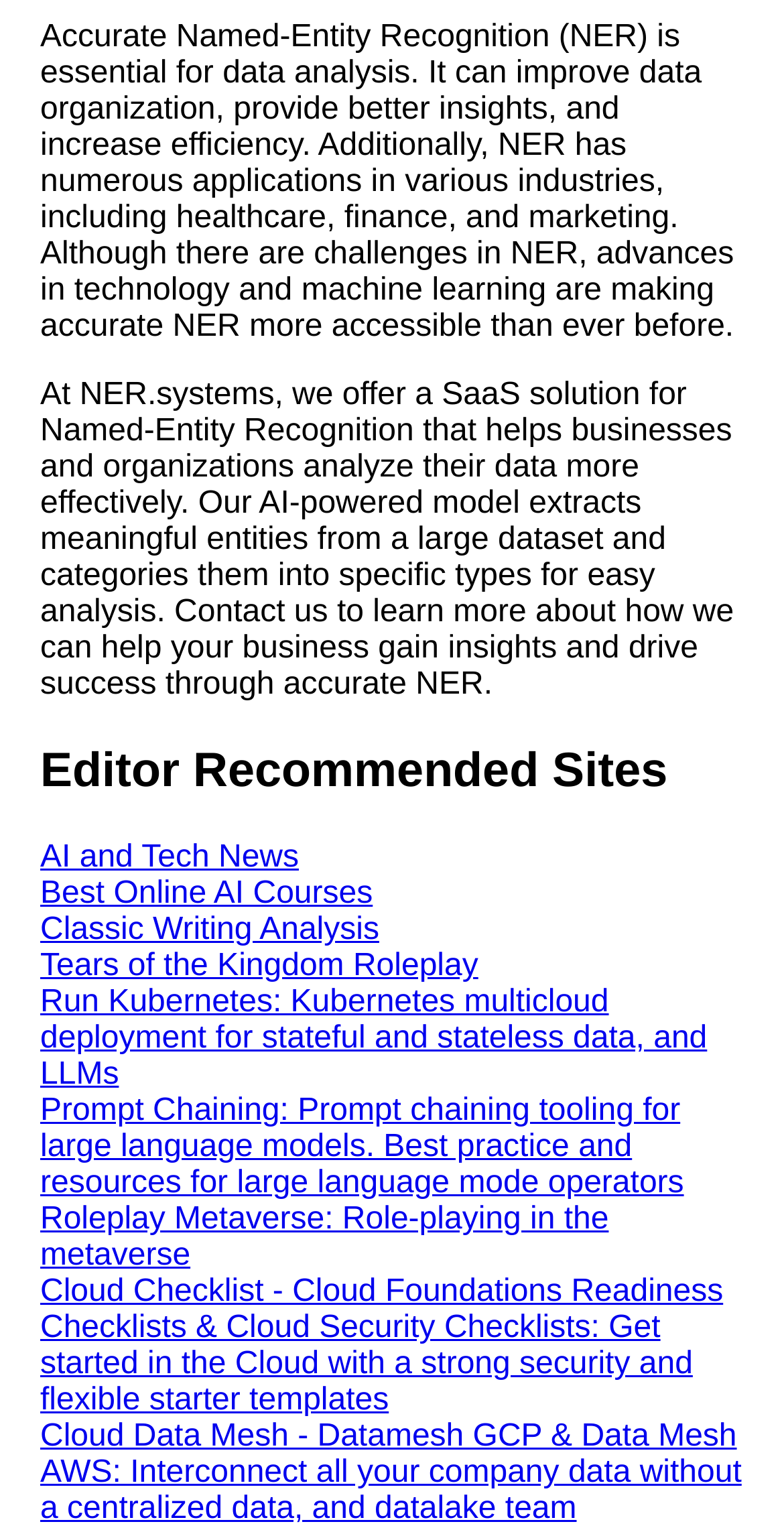Please identify the bounding box coordinates of the clickable area that will allow you to execute the instruction: "Learn about the role of NER in natural language processing".

[0.038, 0.12, 0.615, 0.188]